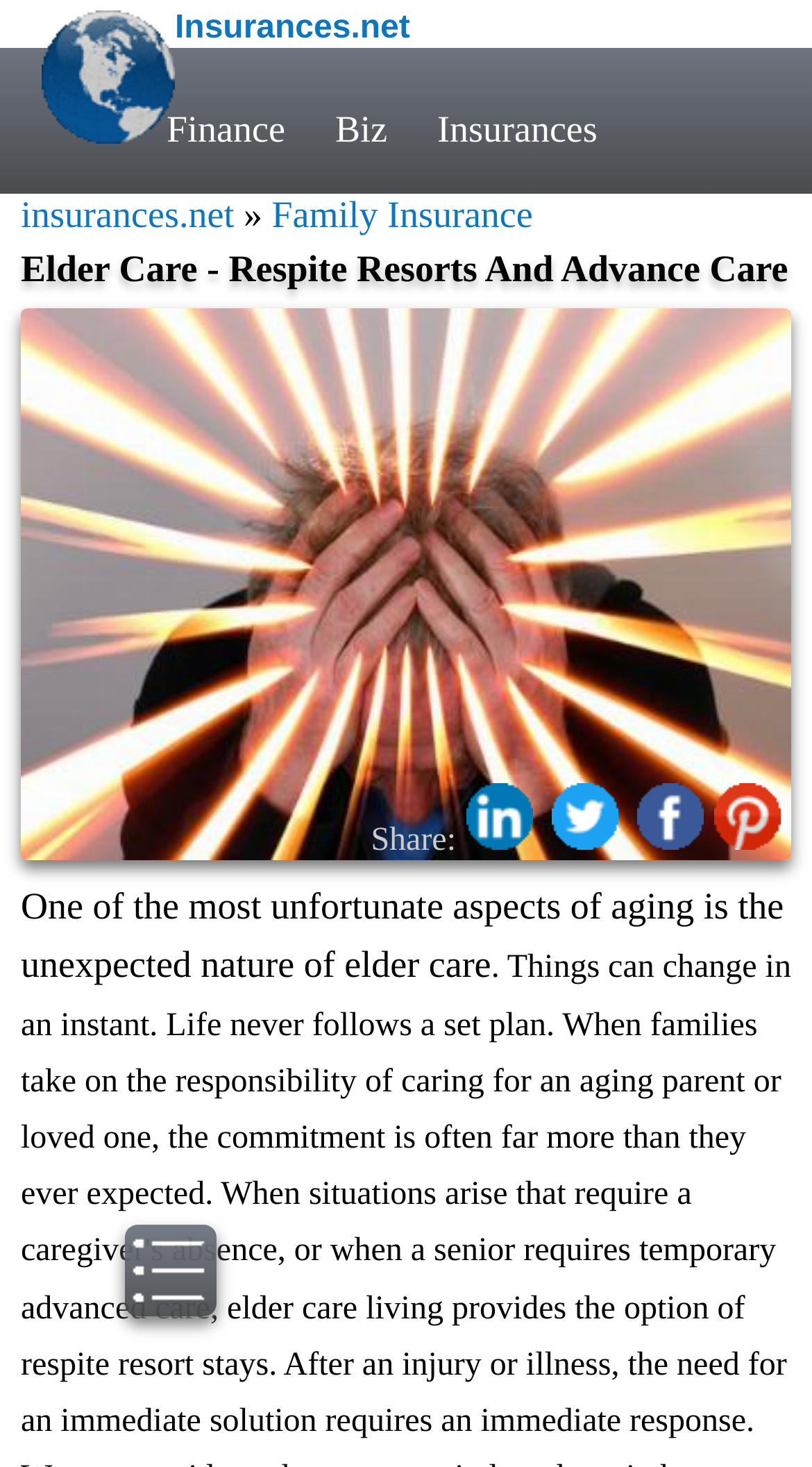What is the name of the insurance company?
Please answer the question with a detailed and comprehensive explanation.

The name of the insurance company can be found in the link 'Family Insurance' located at the top of the webpage, which suggests that the webpage is related to Family Insurance.